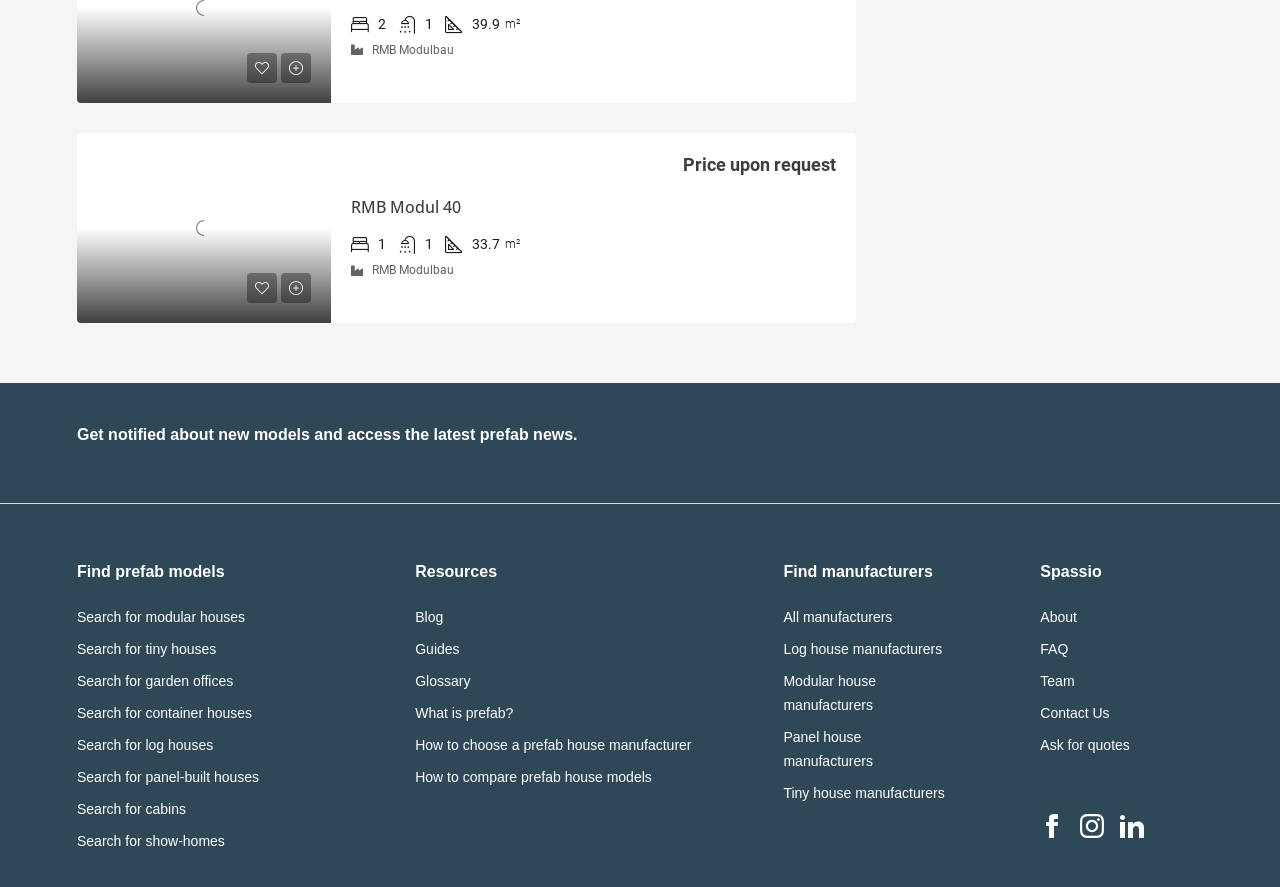Using the description: "RMB Modulbau", identify the bounding box of the corresponding UI element in the screenshot.

[0.291, 0.291, 0.355, 0.318]